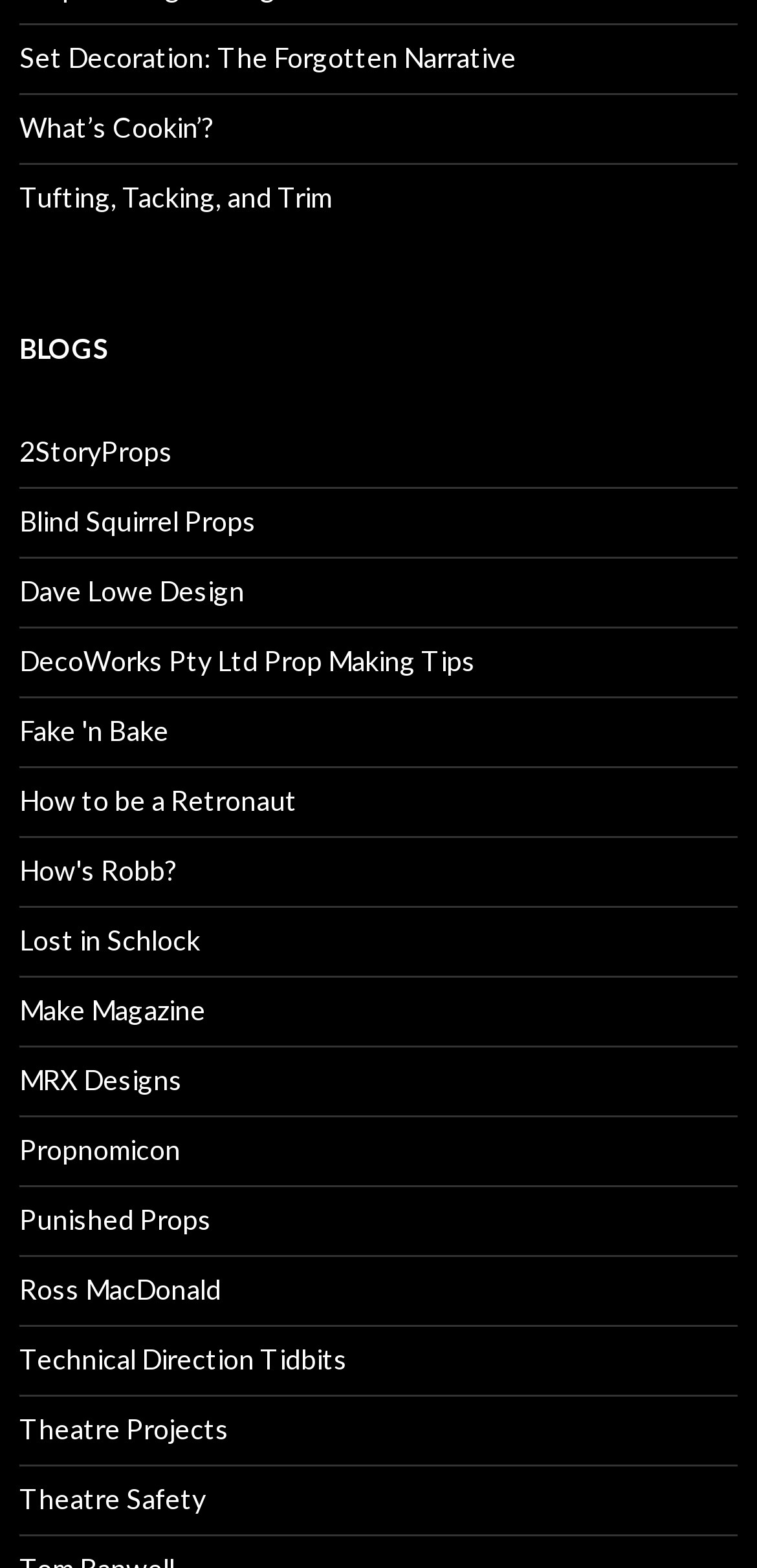Please find and report the bounding box coordinates of the element to click in order to perform the following action: "Check out Make Magazine". The coordinates should be expressed as four float numbers between 0 and 1, in the format [left, top, right, bottom].

[0.026, 0.633, 0.272, 0.654]